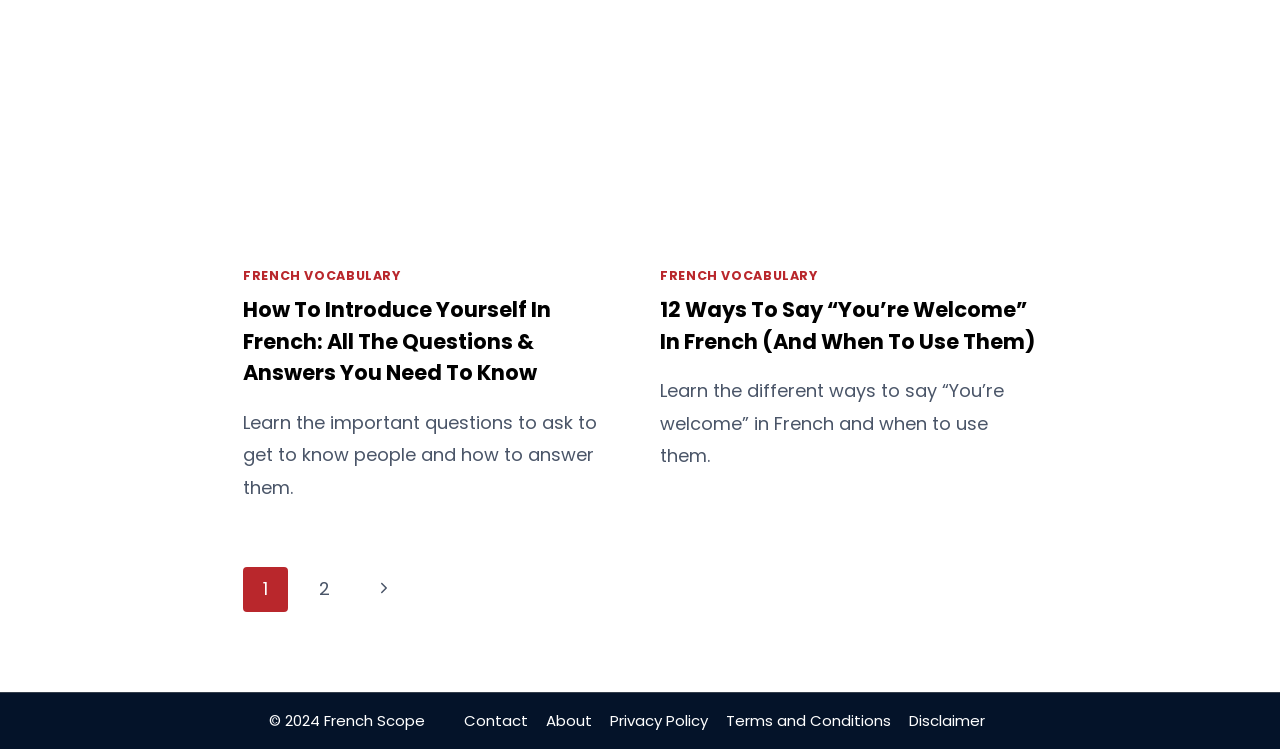Show the bounding box coordinates of the element that should be clicked to complete the task: "Click on 'Contact'".

[0.355, 0.938, 0.419, 0.986]